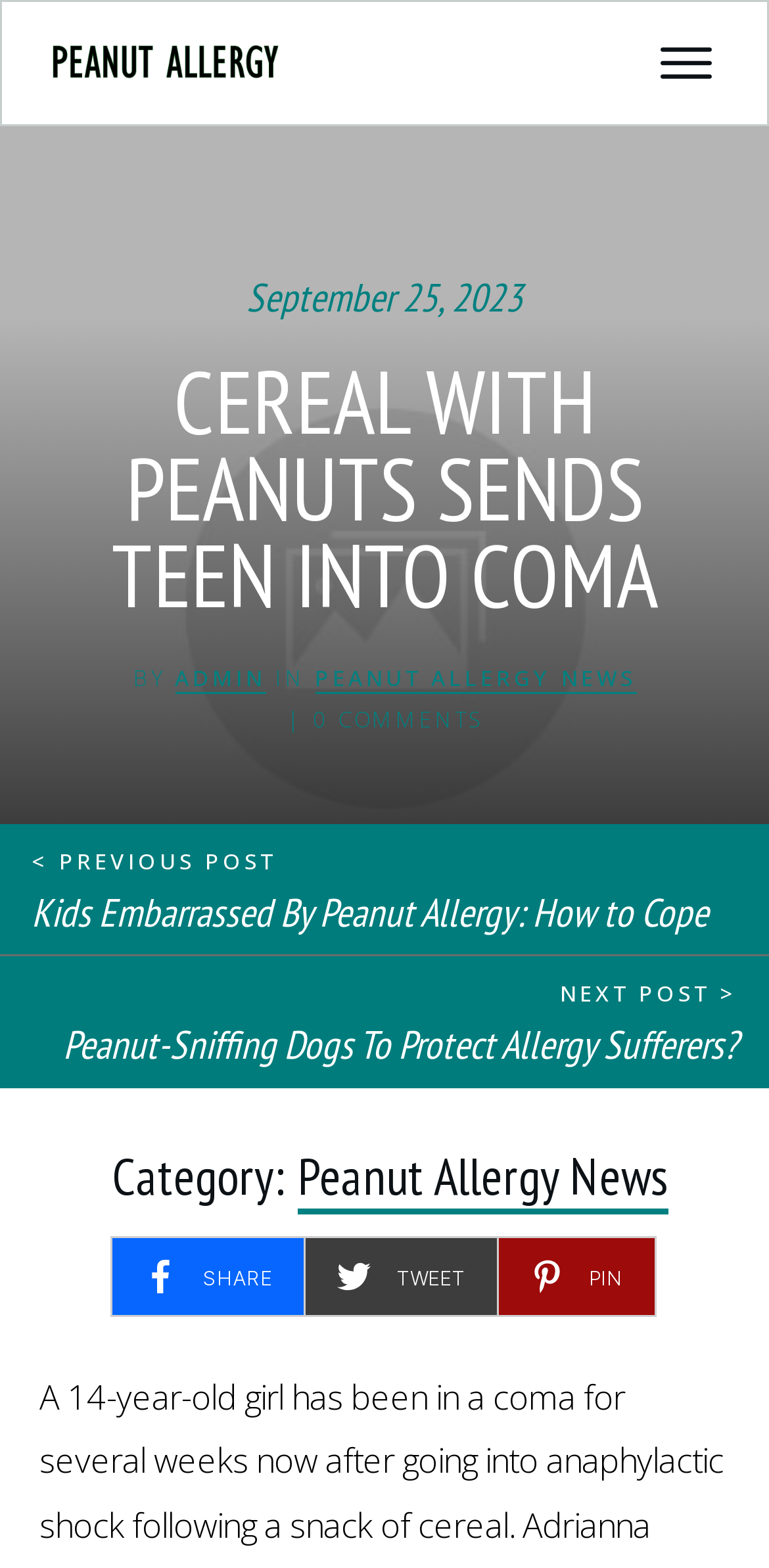What is the title of the previous post?
Relying on the image, give a concise answer in one word or a brief phrase.

Kids Embarrassed By Peanut Allergy: How to Cope